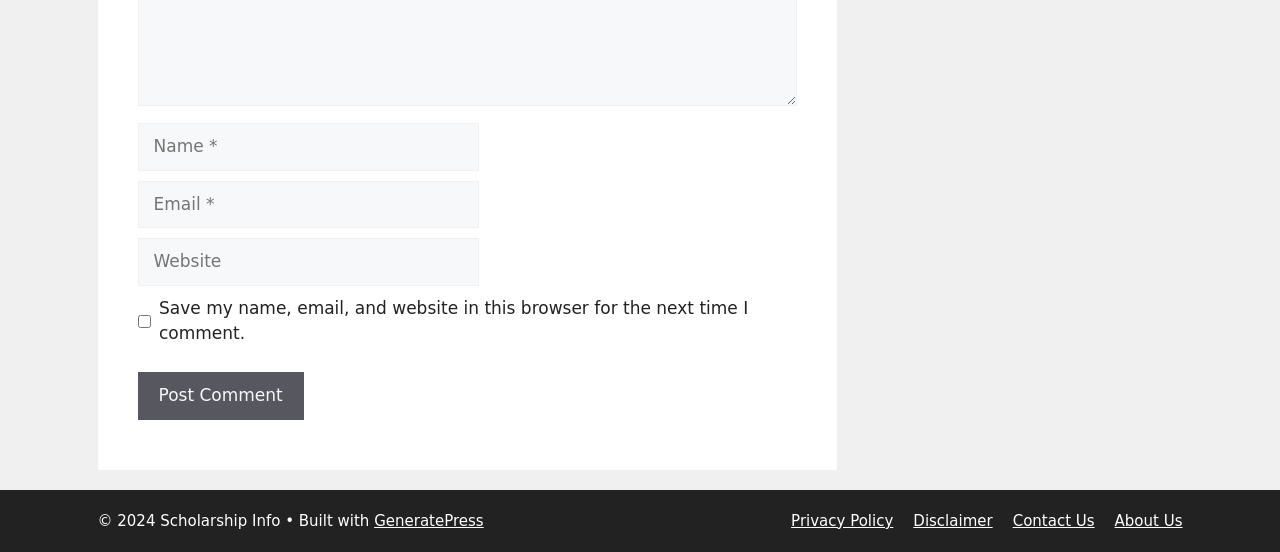Determine the bounding box coordinates for the clickable element to execute this instruction: "Input your email". Provide the coordinates as four float numbers between 0 and 1, i.e., [left, top, right, bottom].

[0.107, 0.328, 0.374, 0.414]